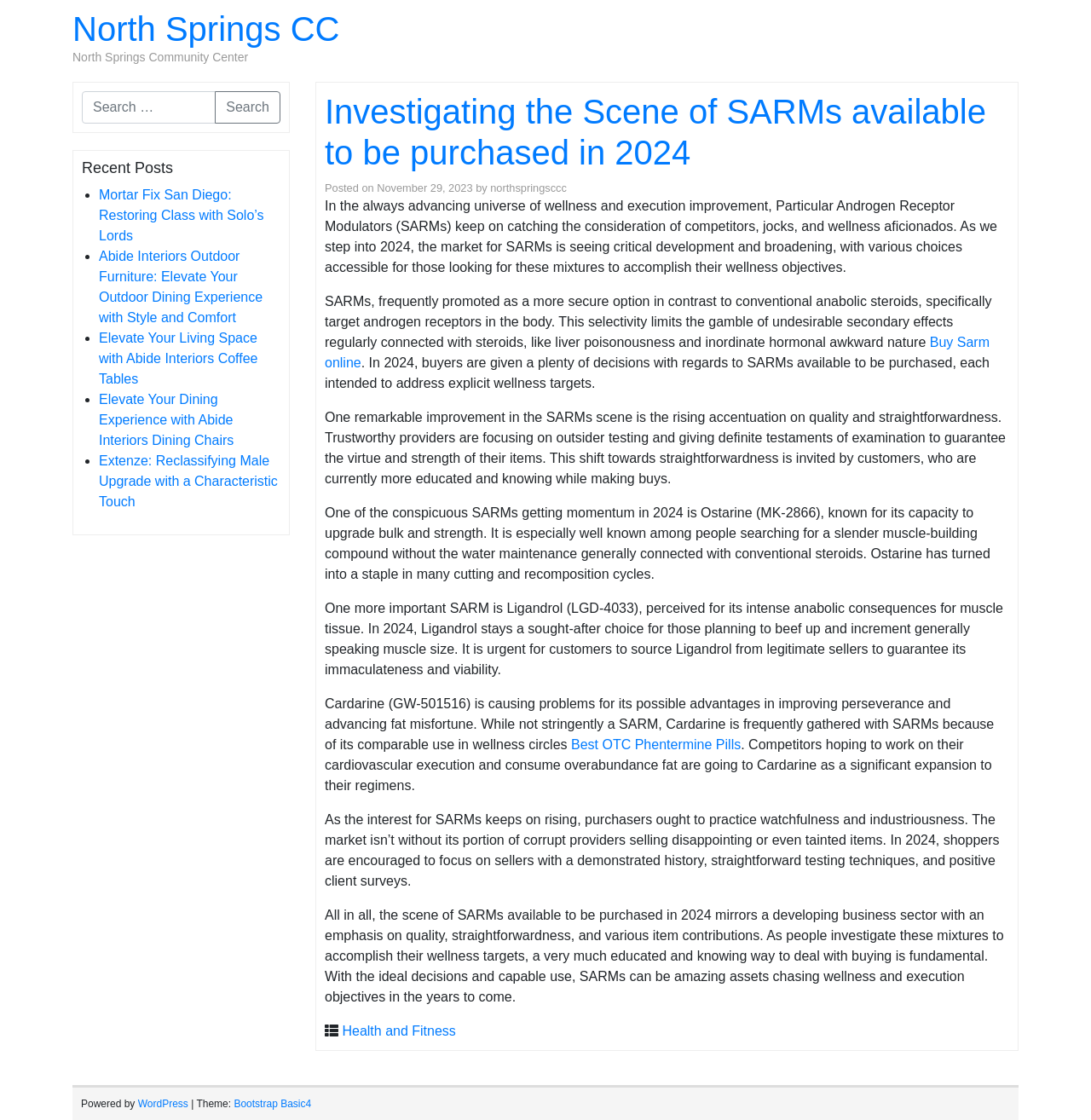Carefully examine the image and provide an in-depth answer to the question: What is the name of the theme used by the website?

I found the answer by looking at the link element with the text 'Bootstrap Basic4' which is located at the bottom of the webpage, in the footer section.